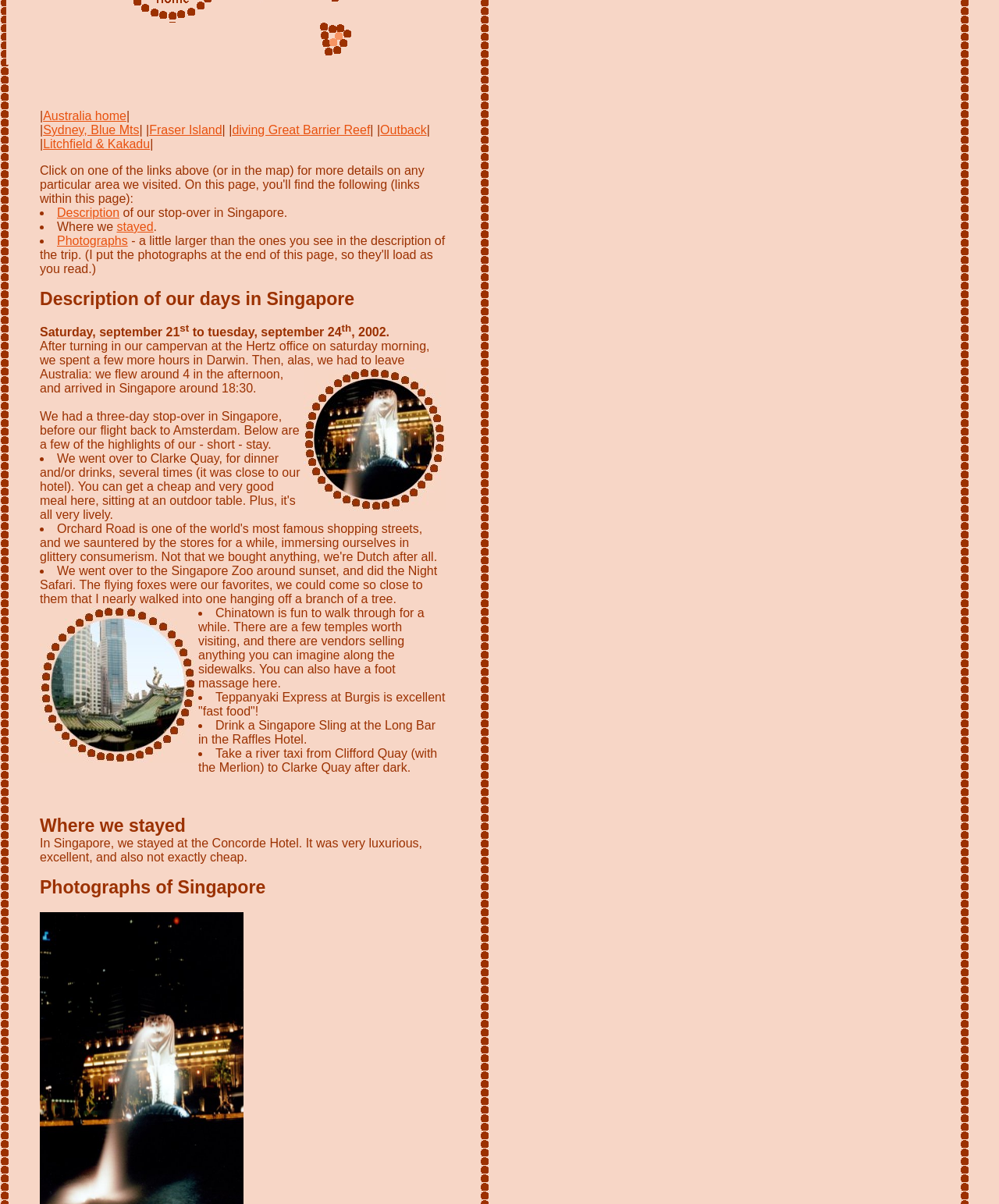From the given element description: "diving Great Barrier Reef", find the bounding box for the UI element. Provide the coordinates as four float numbers between 0 and 1, in the order [left, top, right, bottom].

[0.232, 0.102, 0.371, 0.113]